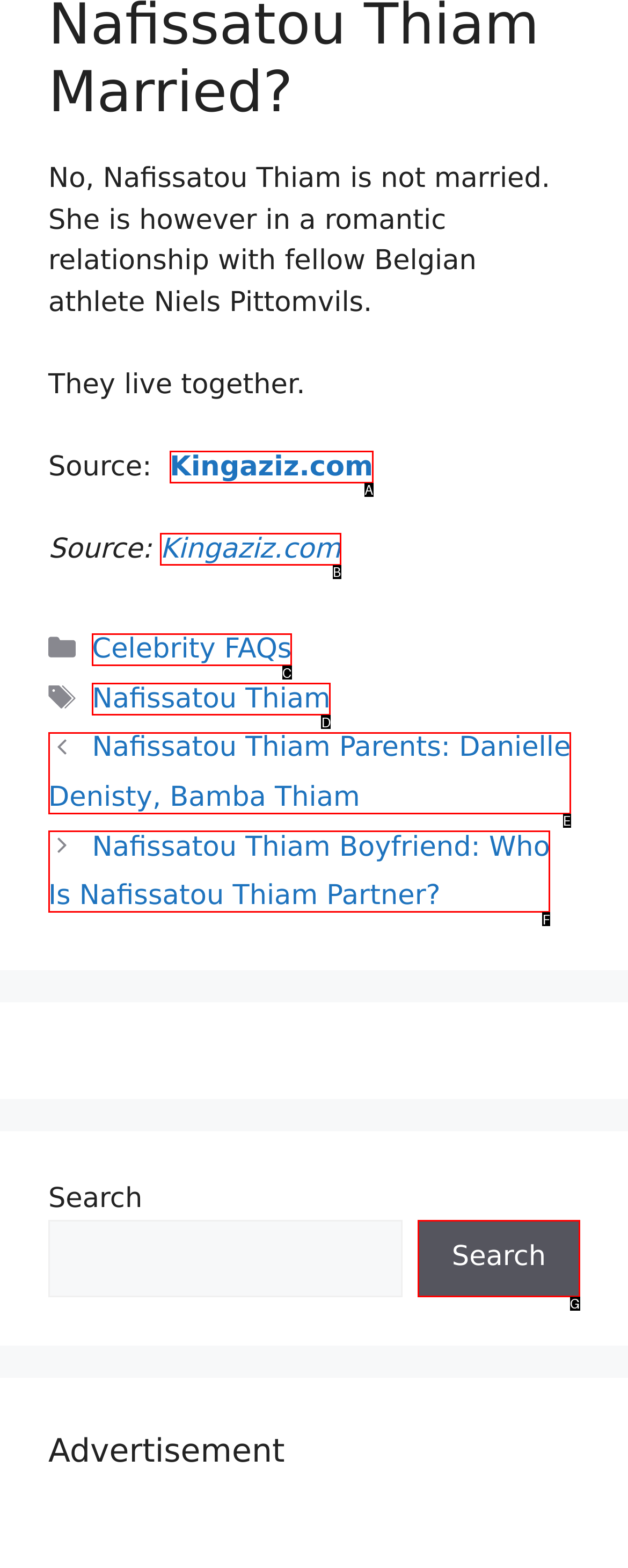Choose the letter that best represents the description: Celebrity FAQs. Provide the letter as your response.

C